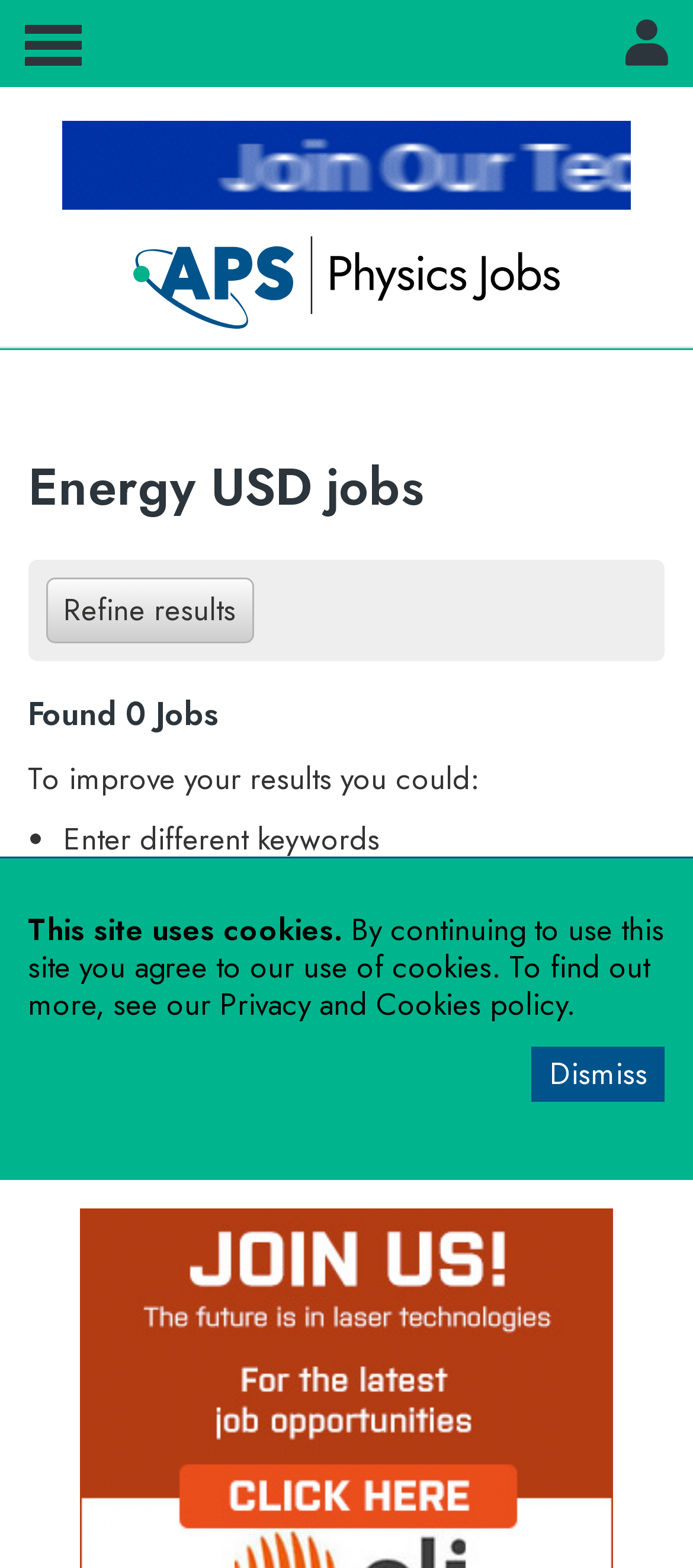Generate an in-depth caption that captures all aspects of the webpage.

The webpage is a job search platform focused on Energy USD jobs. At the top, there is a notification about the site using cookies, with a link to the "Privacy and Cookies" policy and a "Dismiss" button. Below this, there are two skip links, one for the main menu and one for the user menu.

On the left side, there is an advertisement iframe, and below it, the APS Physics Jobs logo is displayed, which is also a link. The main content area has a heading that reads "Energy USD jobs" and a status indicator.

The page has a horizontal tab list with one tab, "Refine results", which is not selected. Below this, there is a keyword search section with a label, a text box, and a "Search" button. 

To the right of the search section, there is a heading "Broaden your search" and a link to "Energy". Below this, there is a heading that indicates that no jobs were found, with a message suggesting ways to improve the search results, including entering different keywords, checking spelling, widening the location, and adding more sectors.

Finally, there is a section to sign up for job alerts, with a description and a link to "Create alert".